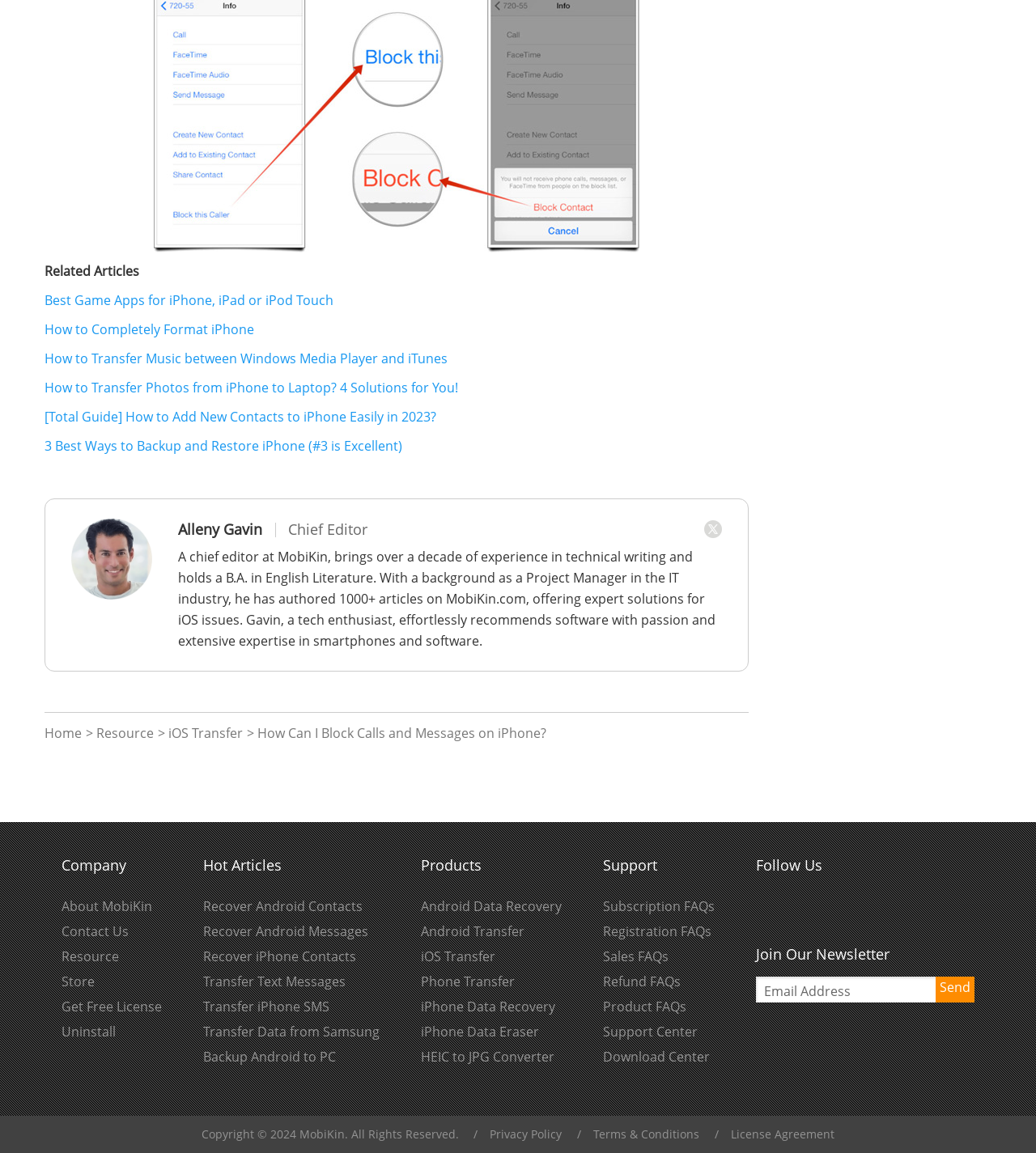Identify the bounding box coordinates of the HTML element based on this description: "Store".

[0.059, 0.843, 0.091, 0.859]